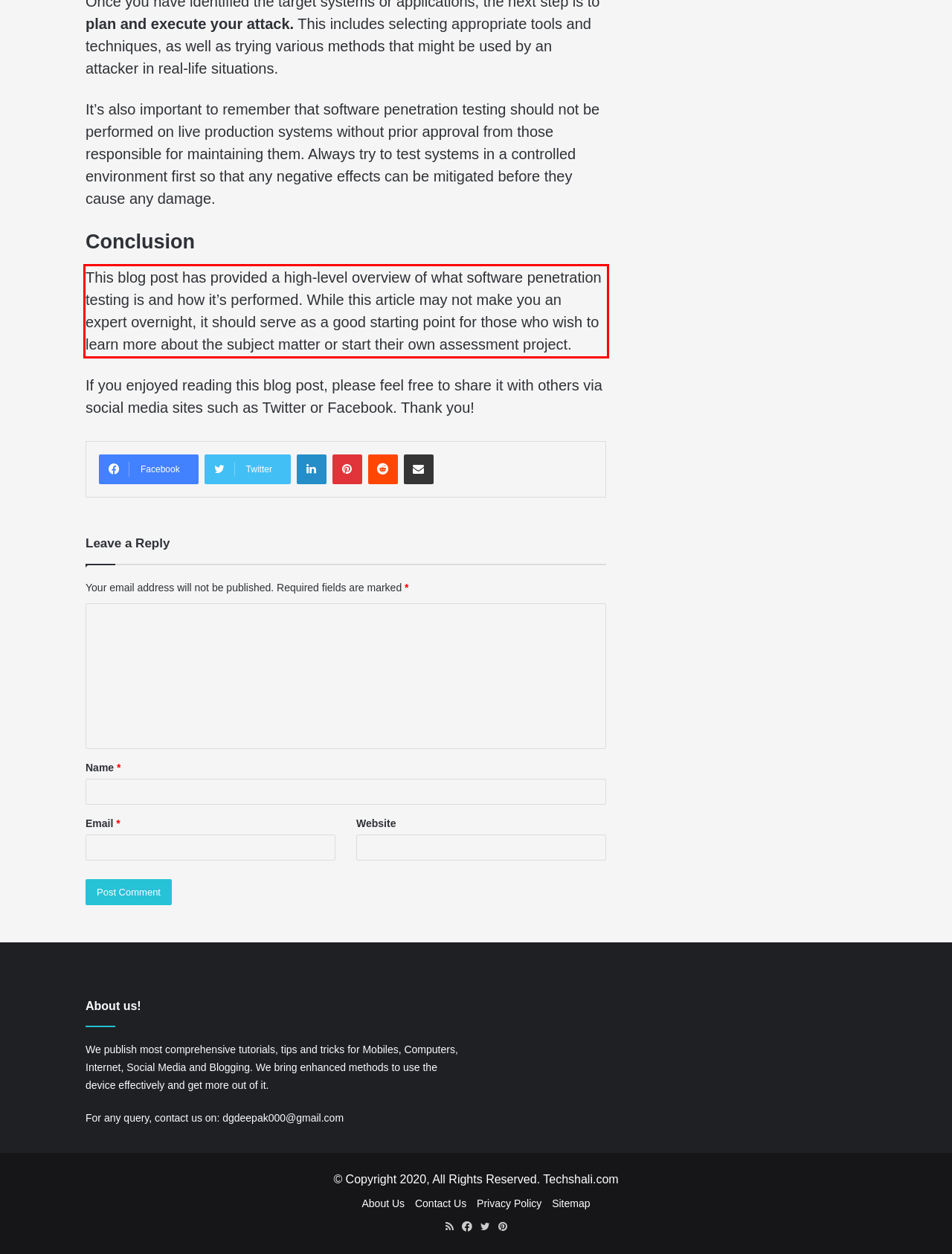You are looking at a screenshot of a webpage with a red rectangle bounding box. Use OCR to identify and extract the text content found inside this red bounding box.

This blog post has provided a high-level overview of what software penetration testing is and how it’s performed. While this article may not make you an expert overnight, it should serve as a good starting point for those who wish to learn more about the subject matter or start their own assessment project.